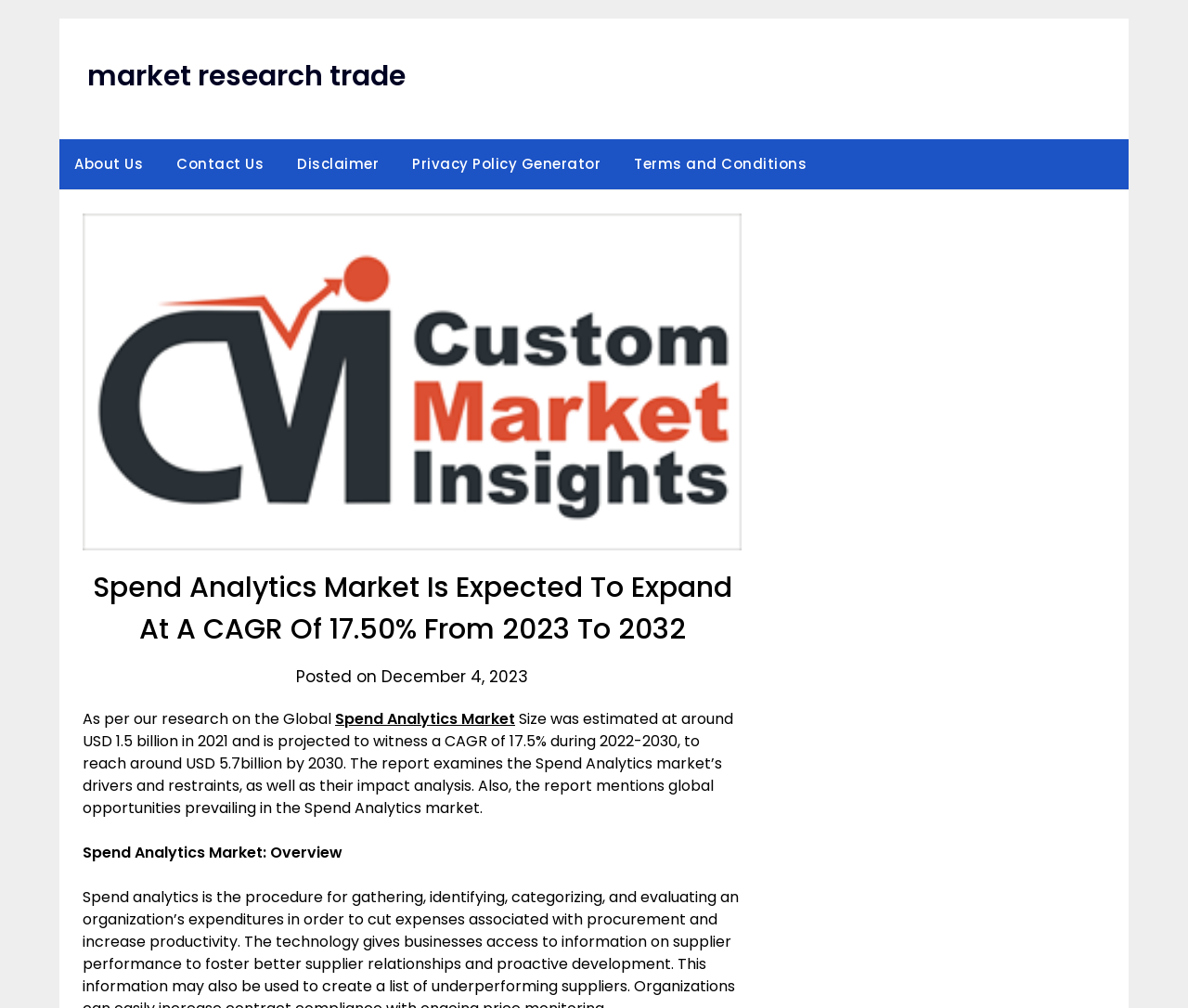Using the provided element description "Spend Analytics Market", determine the bounding box coordinates of the UI element.

[0.282, 0.703, 0.434, 0.724]